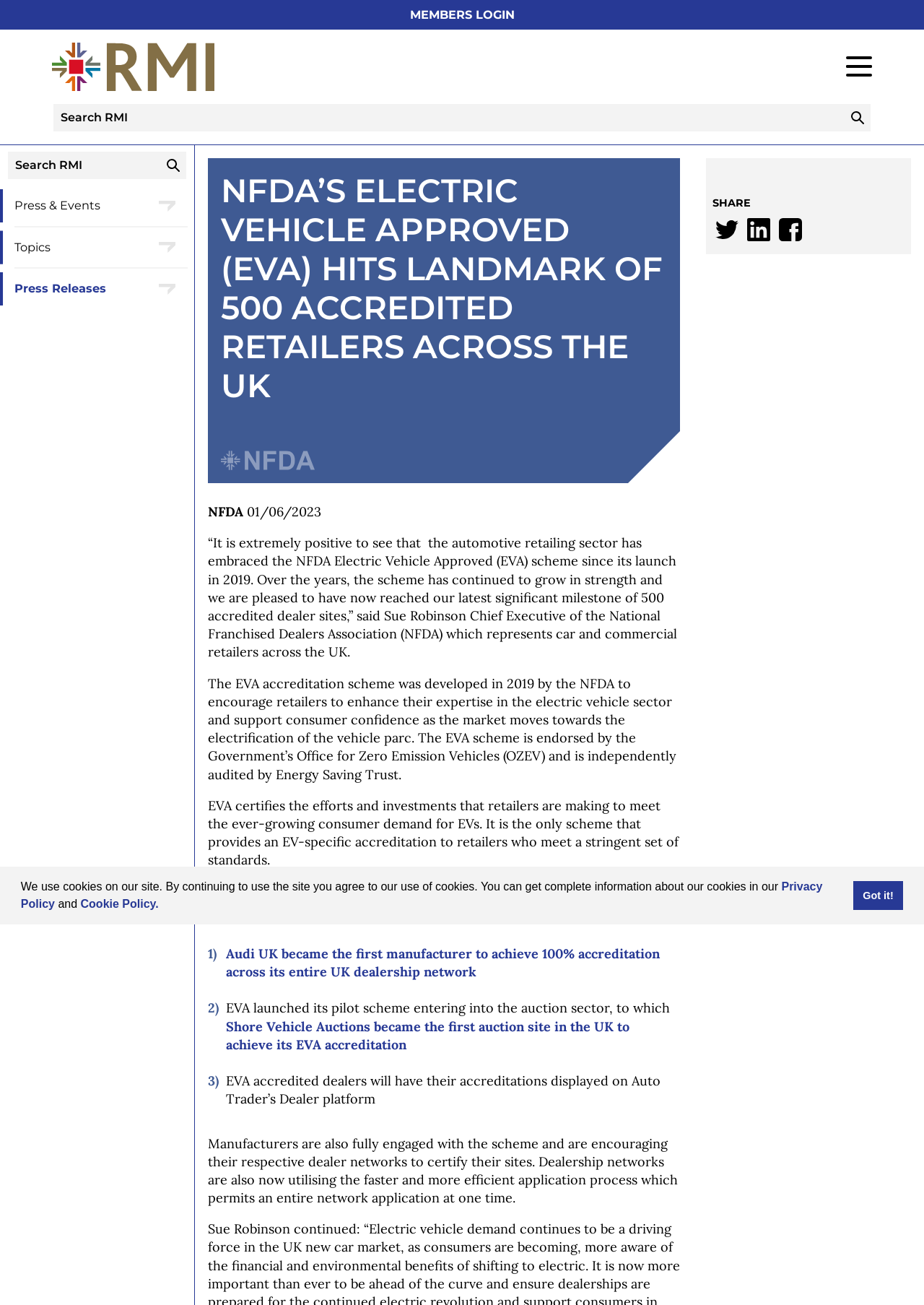What is the name of the government office that endorses the EVA scheme?
Please answer using one word or phrase, based on the screenshot.

OZEV